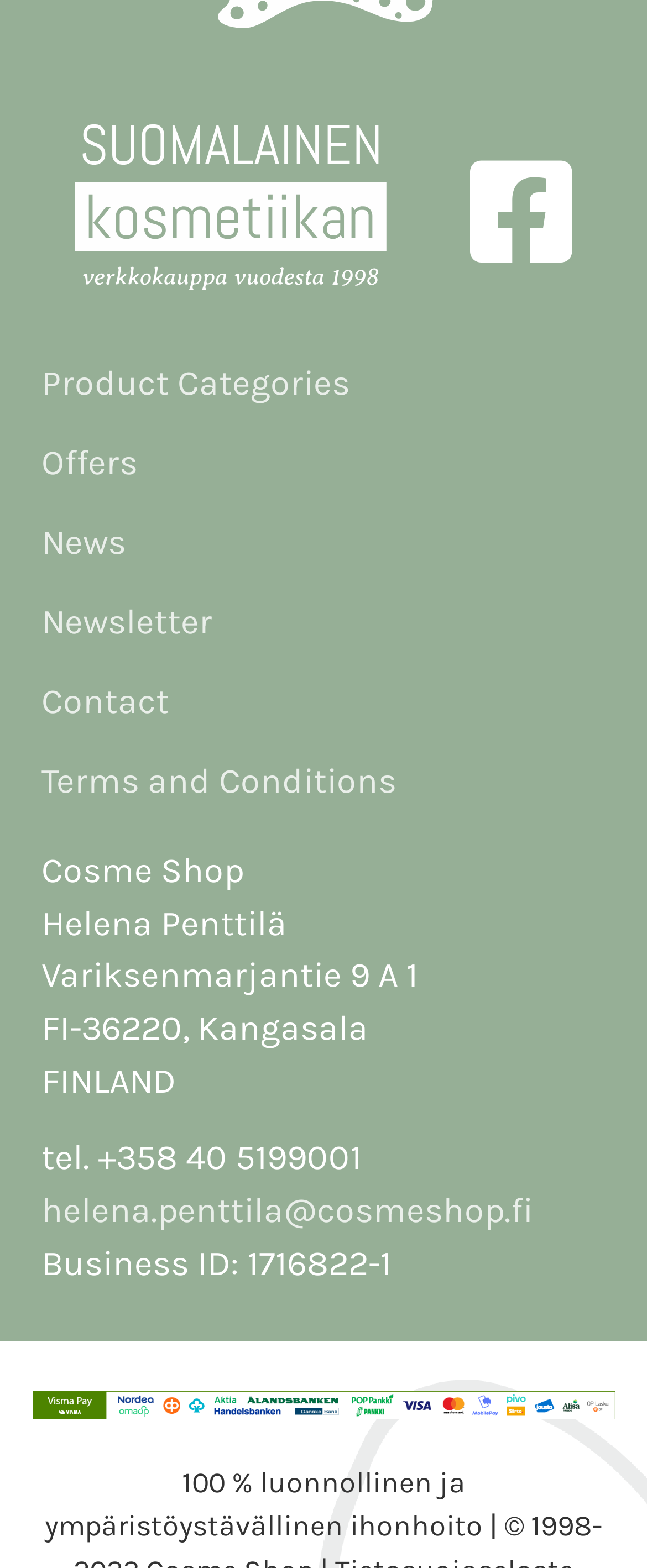What is the phone number of the company?
Look at the webpage screenshot and answer the question with a detailed explanation.

The phone number of the company can be found in the static text element 'tel. +358 40 5199001' located at the bottom of the webpage, with bounding box coordinates [0.064, 0.726, 0.559, 0.751].